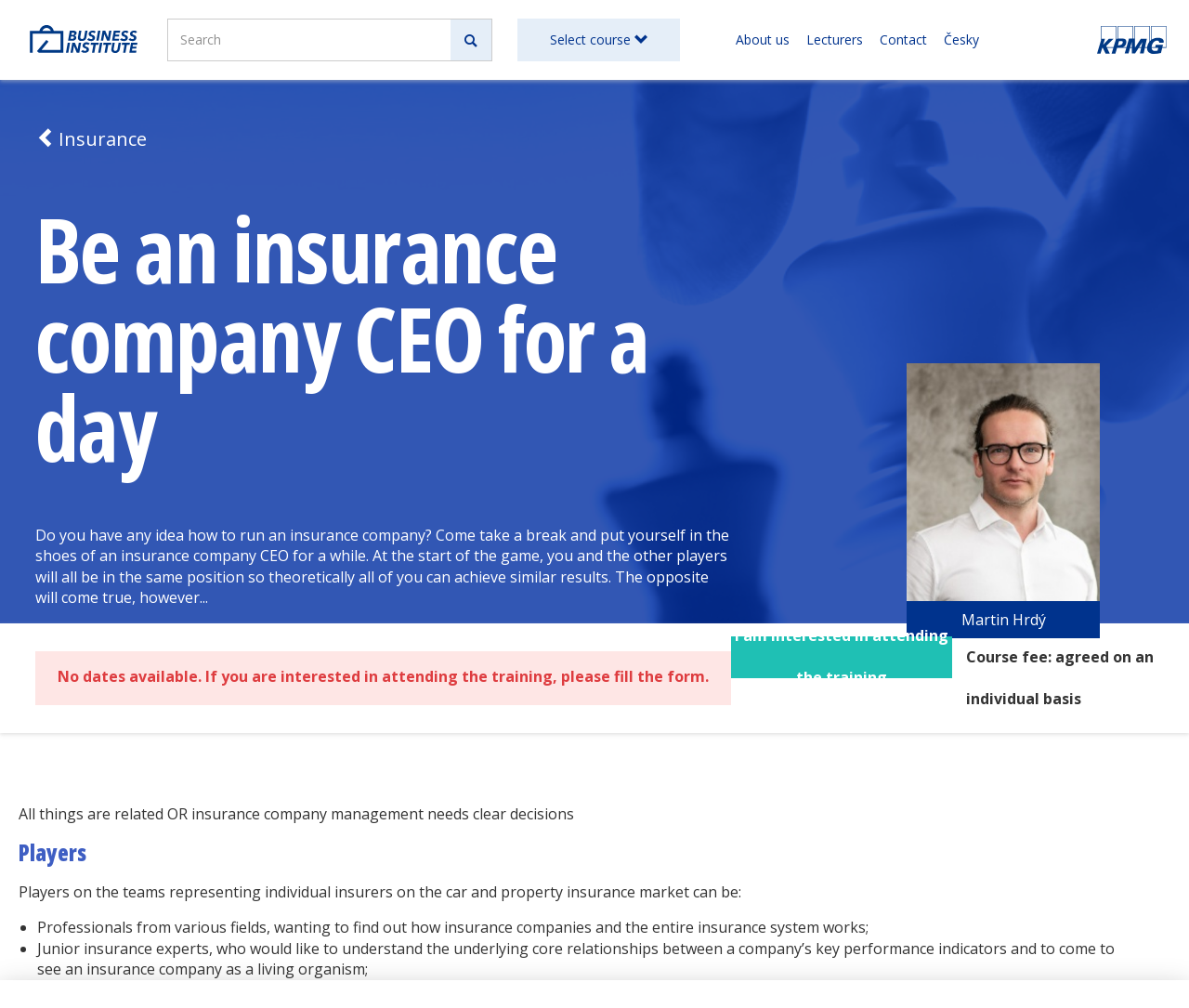Please identify the bounding box coordinates of the element's region that needs to be clicked to fulfill the following instruction: "Read about the insurance company CEO game". The bounding box coordinates should consist of four float numbers between 0 and 1, i.e., [left, top, right, bottom].

[0.03, 0.203, 0.616, 0.468]